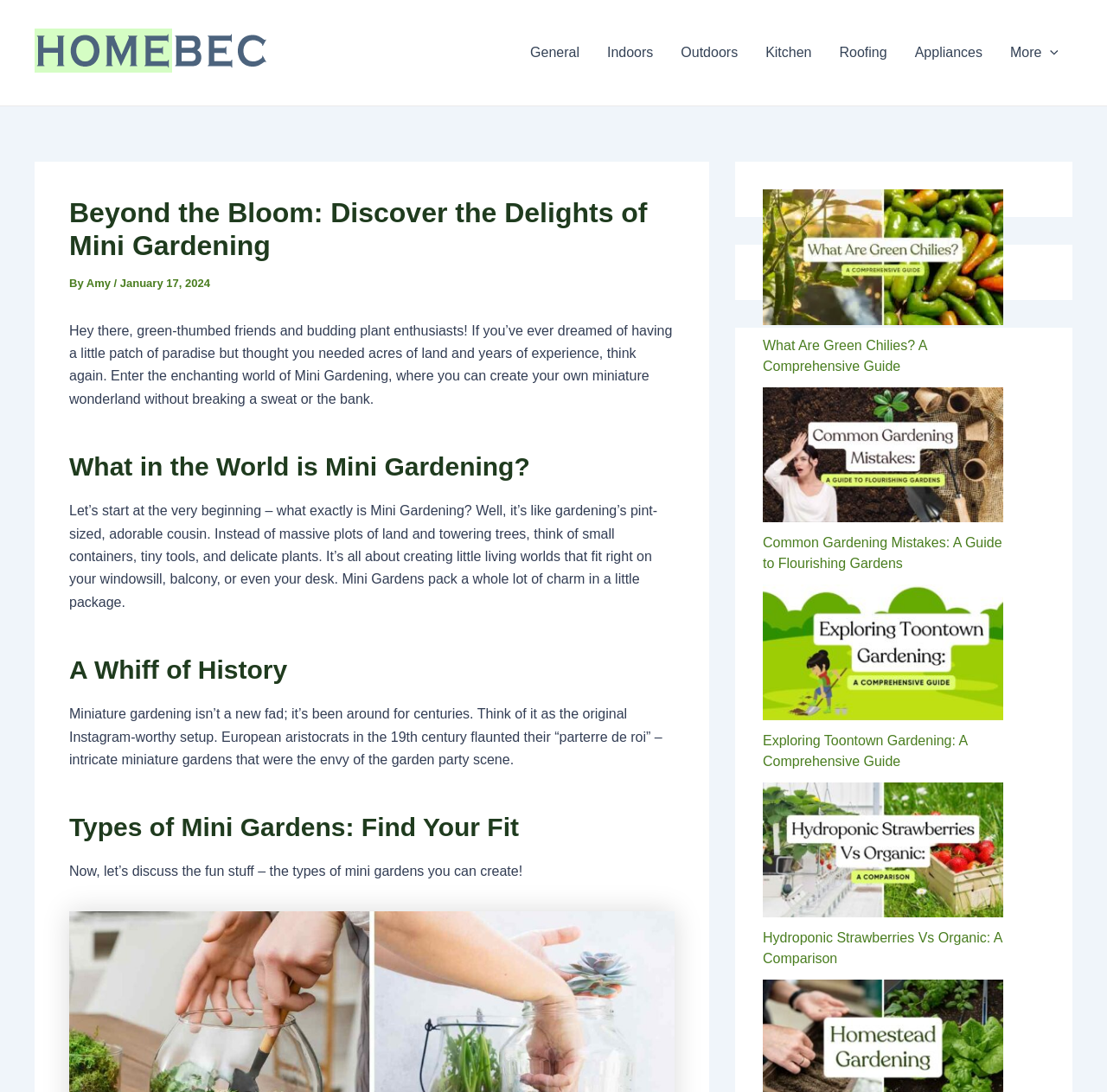Identify the bounding box coordinates for the region of the element that should be clicked to carry out the instruction: "Toggle the More Menu". The bounding box coordinates should be four float numbers between 0 and 1, i.e., [left, top, right, bottom].

[0.9, 0.017, 0.969, 0.08]